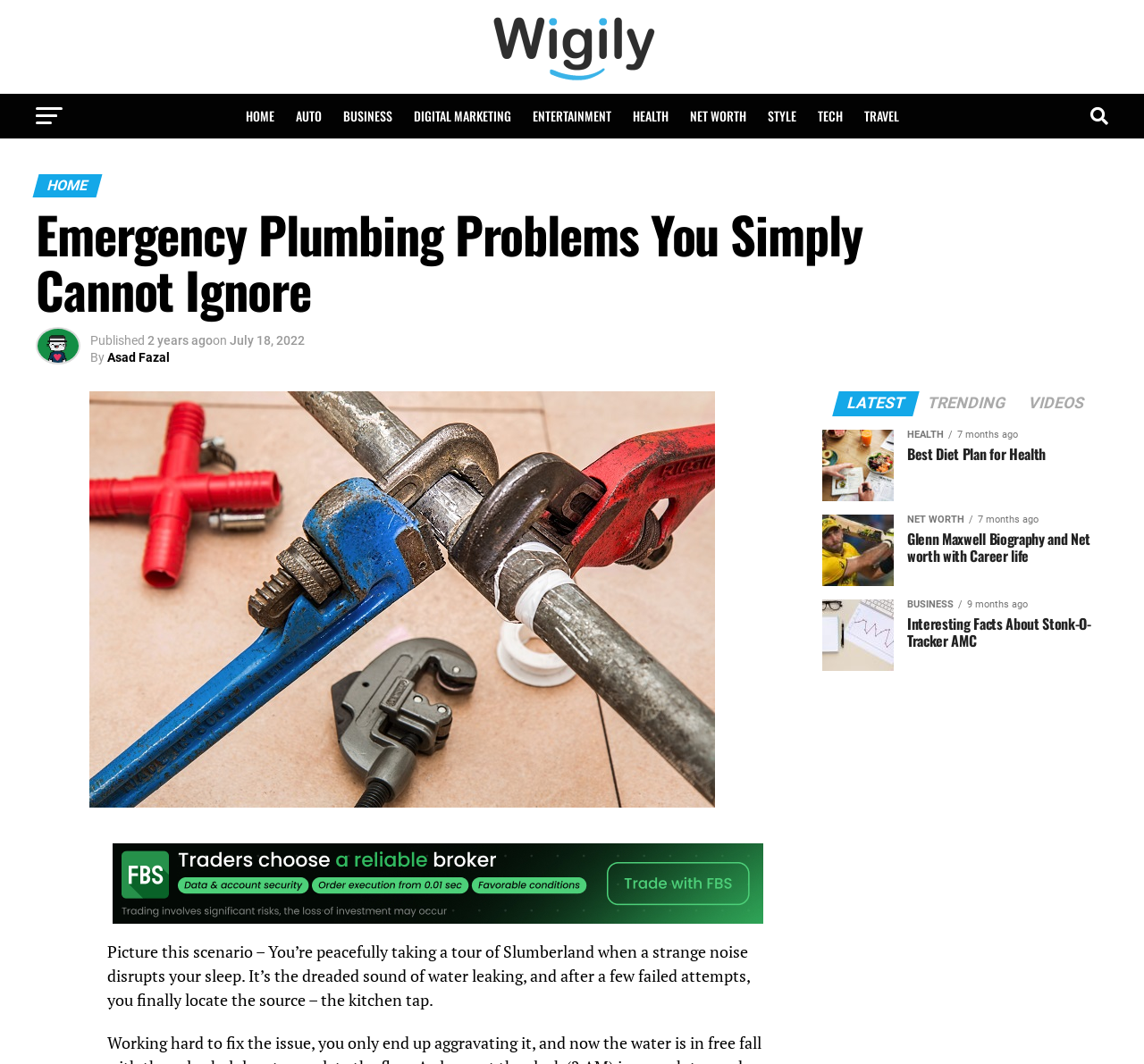Locate the bounding box coordinates of the element that should be clicked to execute the following instruction: "Check the biography of Glenn Maxwell".

[0.793, 0.498, 0.969, 0.531]